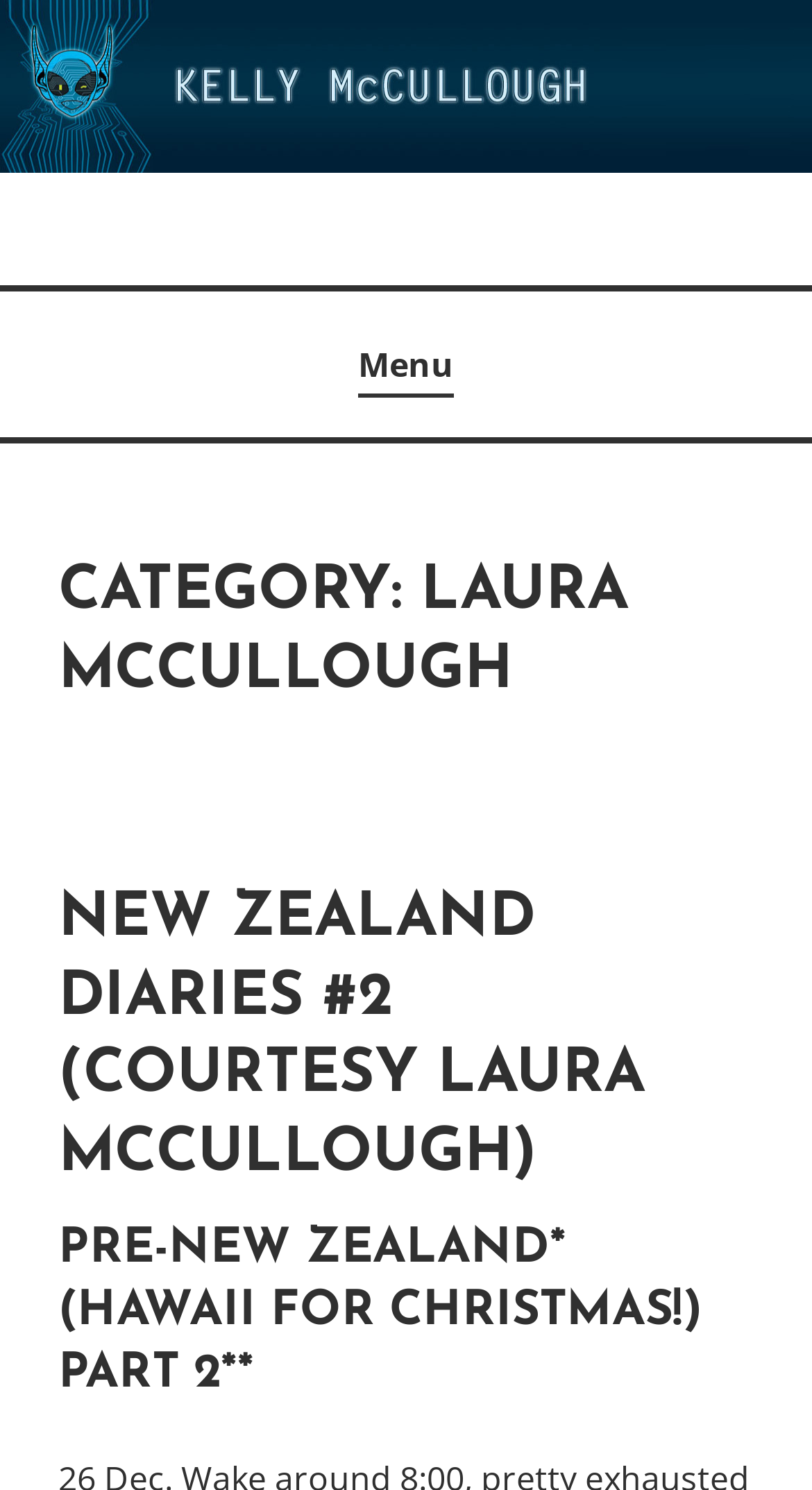What is the purpose of the button?
Refer to the image and give a detailed response to the question.

The button with bounding box coordinates [0.441, 0.225, 0.559, 0.265] is labeled as 'Menu' and has a property 'expanded: False', indicating that it controls a menu that is currently not expanded.